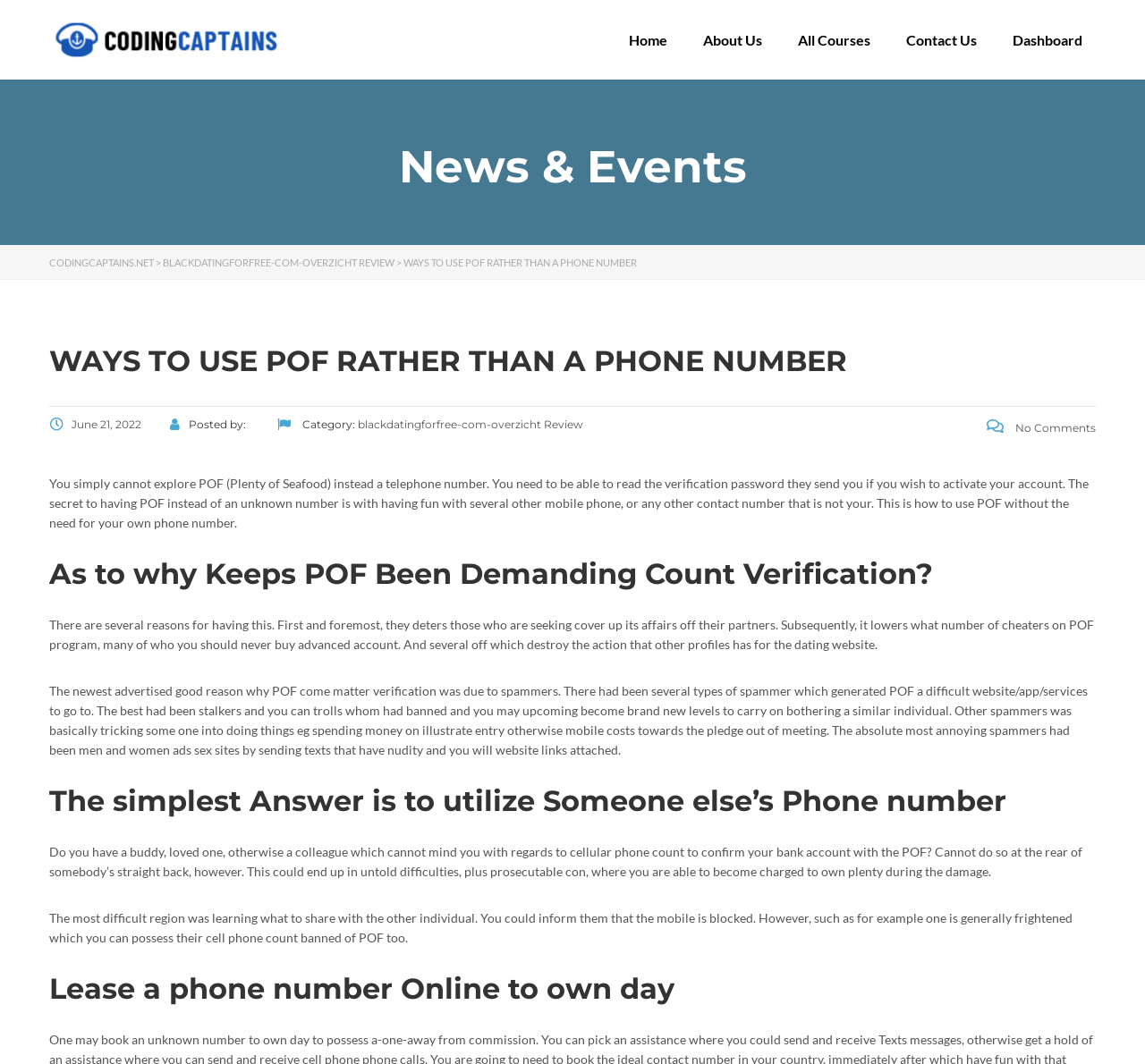Please reply with a single word or brief phrase to the question: 
What is the purpose of POF's count verification?

To deter cheaters and spammers